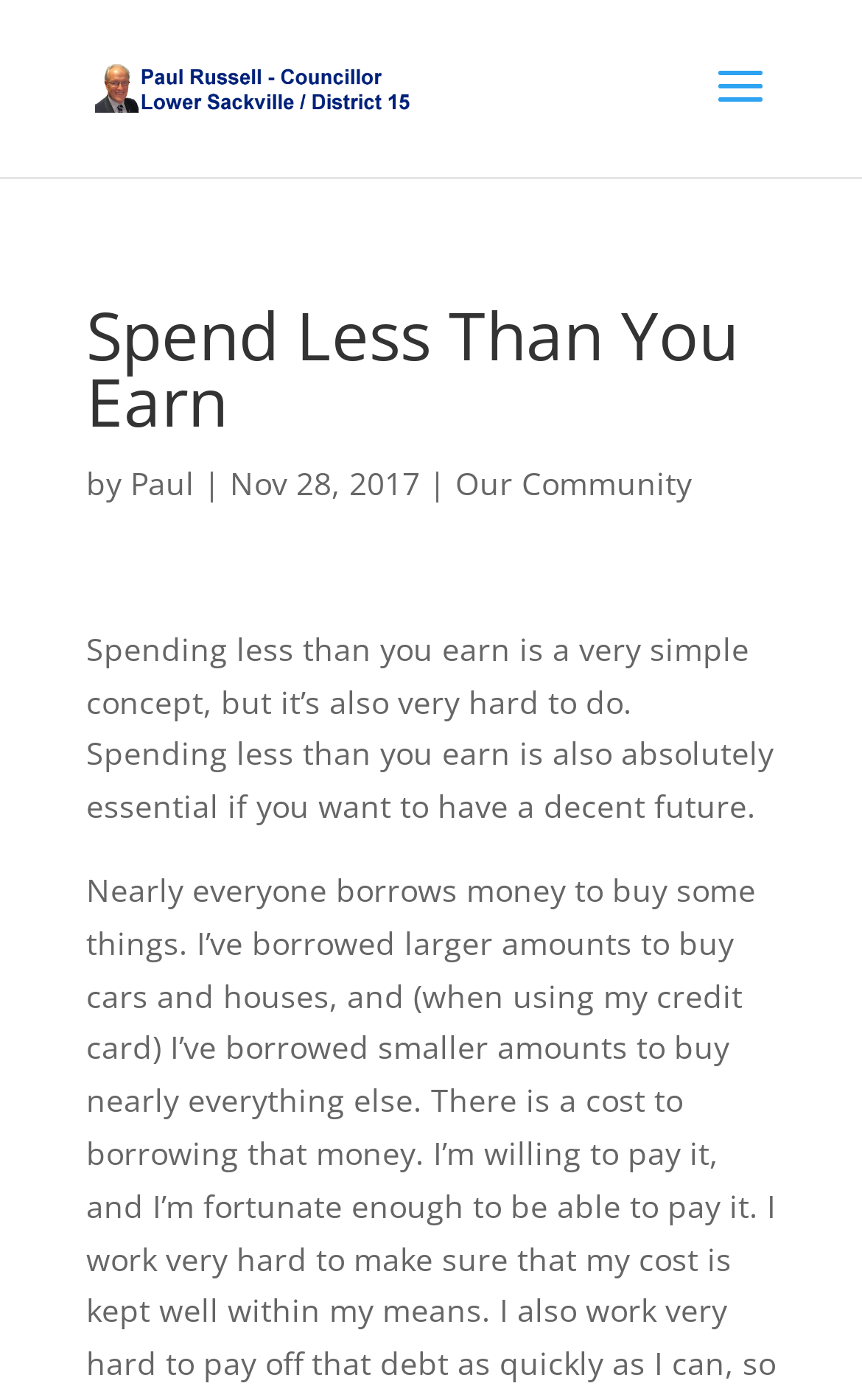Given the following UI element description: "Our Community", find the bounding box coordinates in the webpage screenshot.

[0.528, 0.33, 0.803, 0.36]